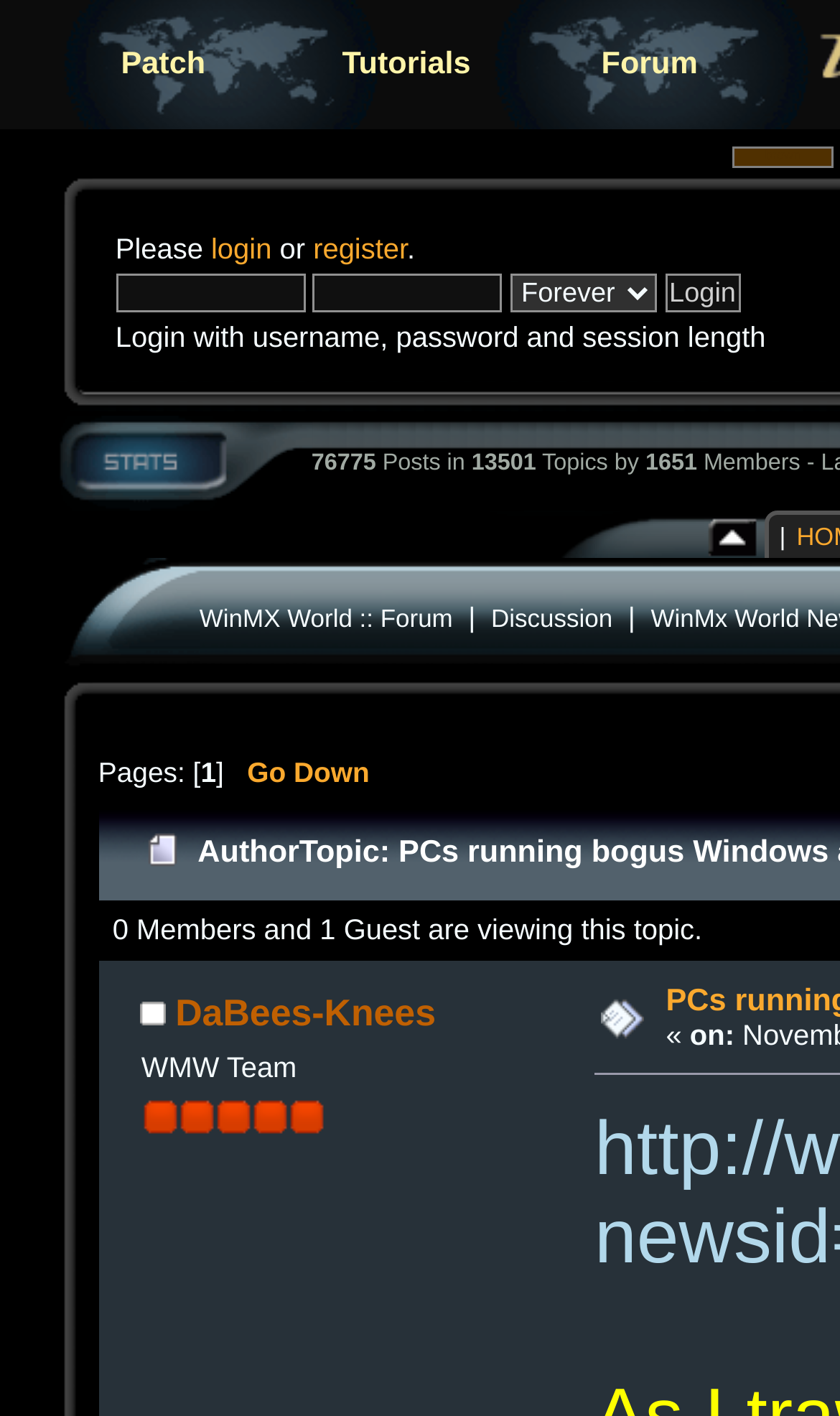Determine the bounding box coordinates of the clickable element to complete this instruction: "Click the 'Forum' link". Provide the coordinates in the format of four float numbers between 0 and 1, [left, top, right, bottom].

[0.634, 0.003, 0.912, 0.088]